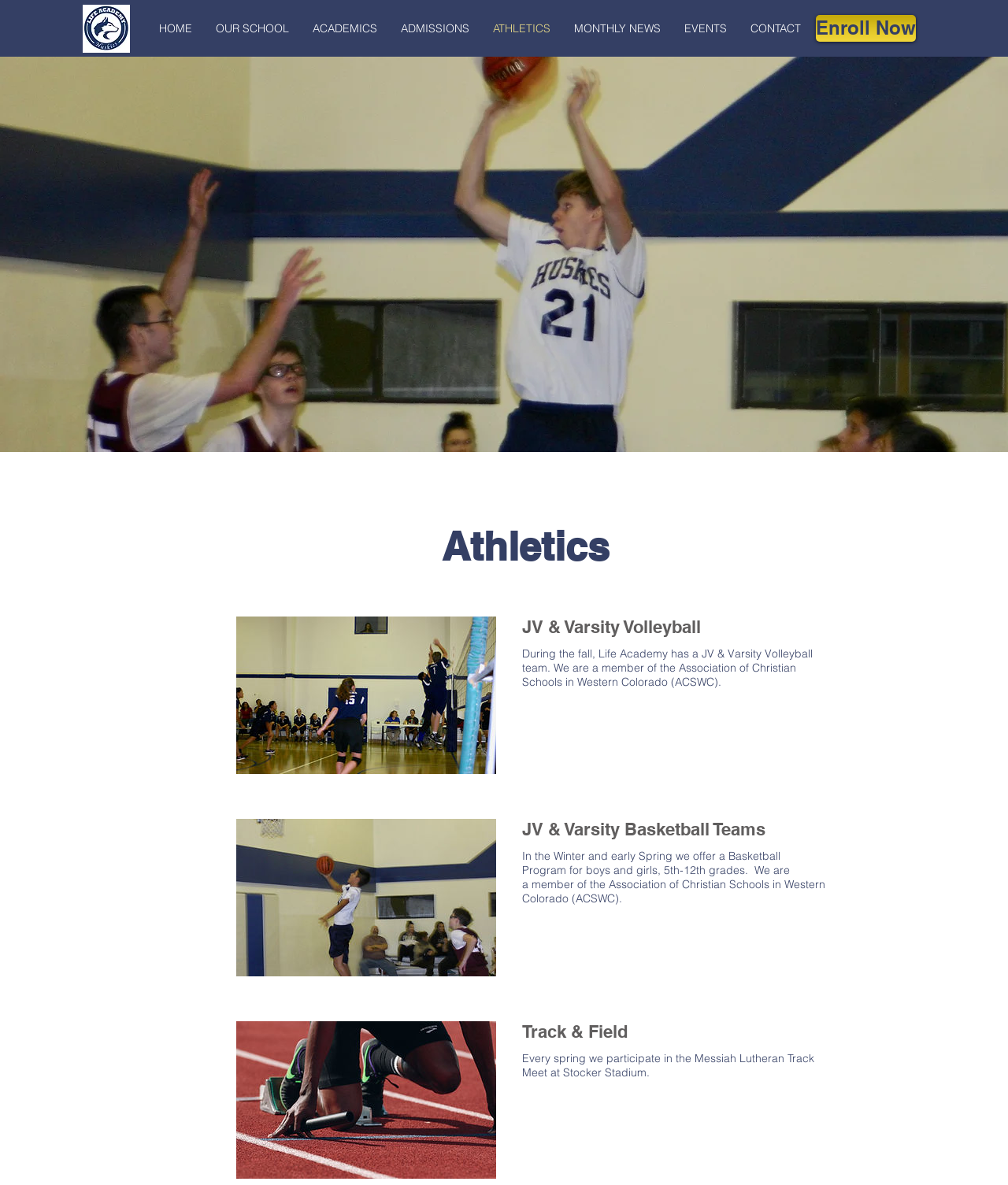Please reply to the following question with a single word or a short phrase:
What is the name of the association mentioned on the webpage?

ACSWC